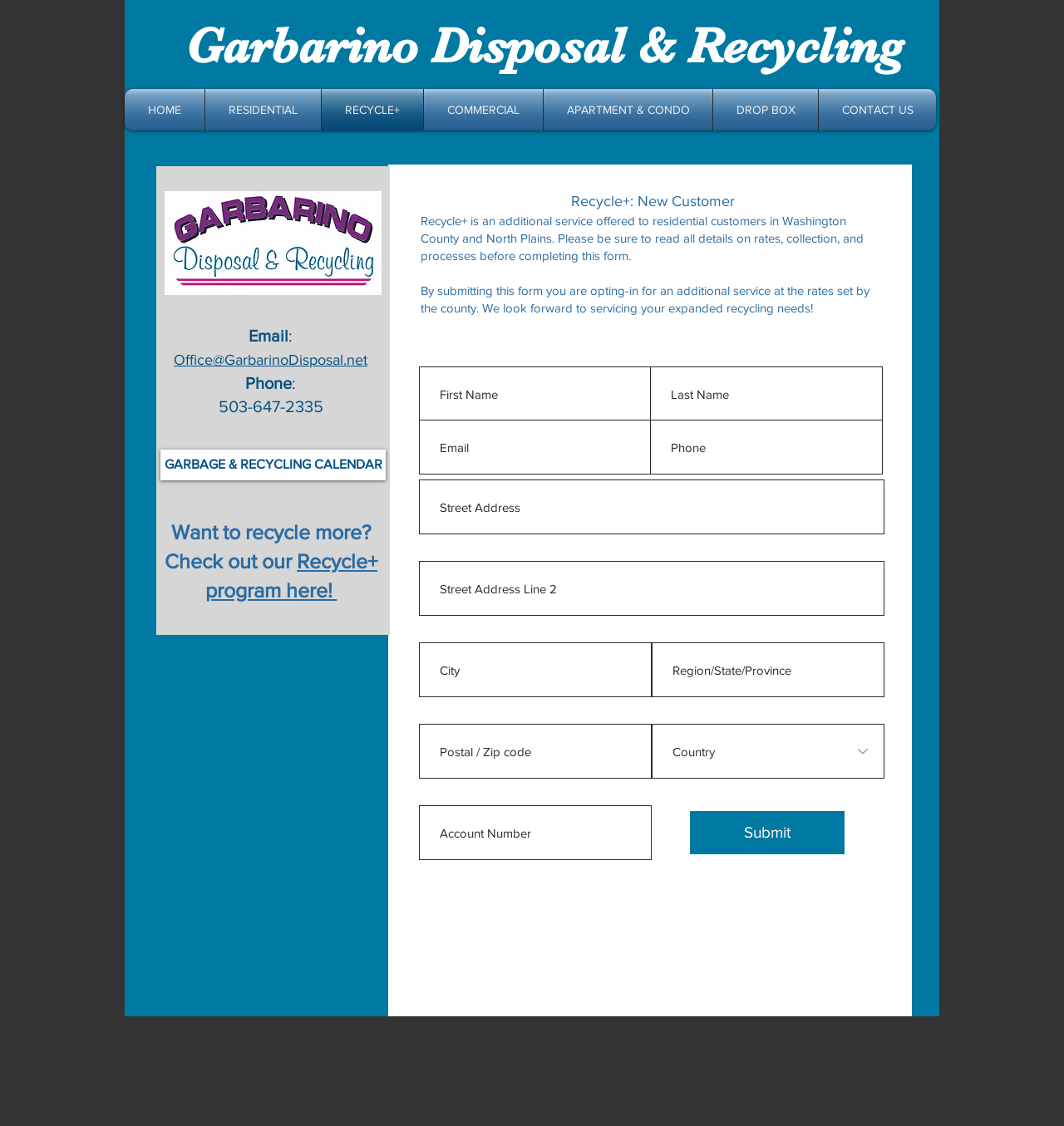Please identify the coordinates of the bounding box for the clickable region that will accomplish this instruction: "Check out the Recycle+ program".

[0.193, 0.488, 0.355, 0.534]